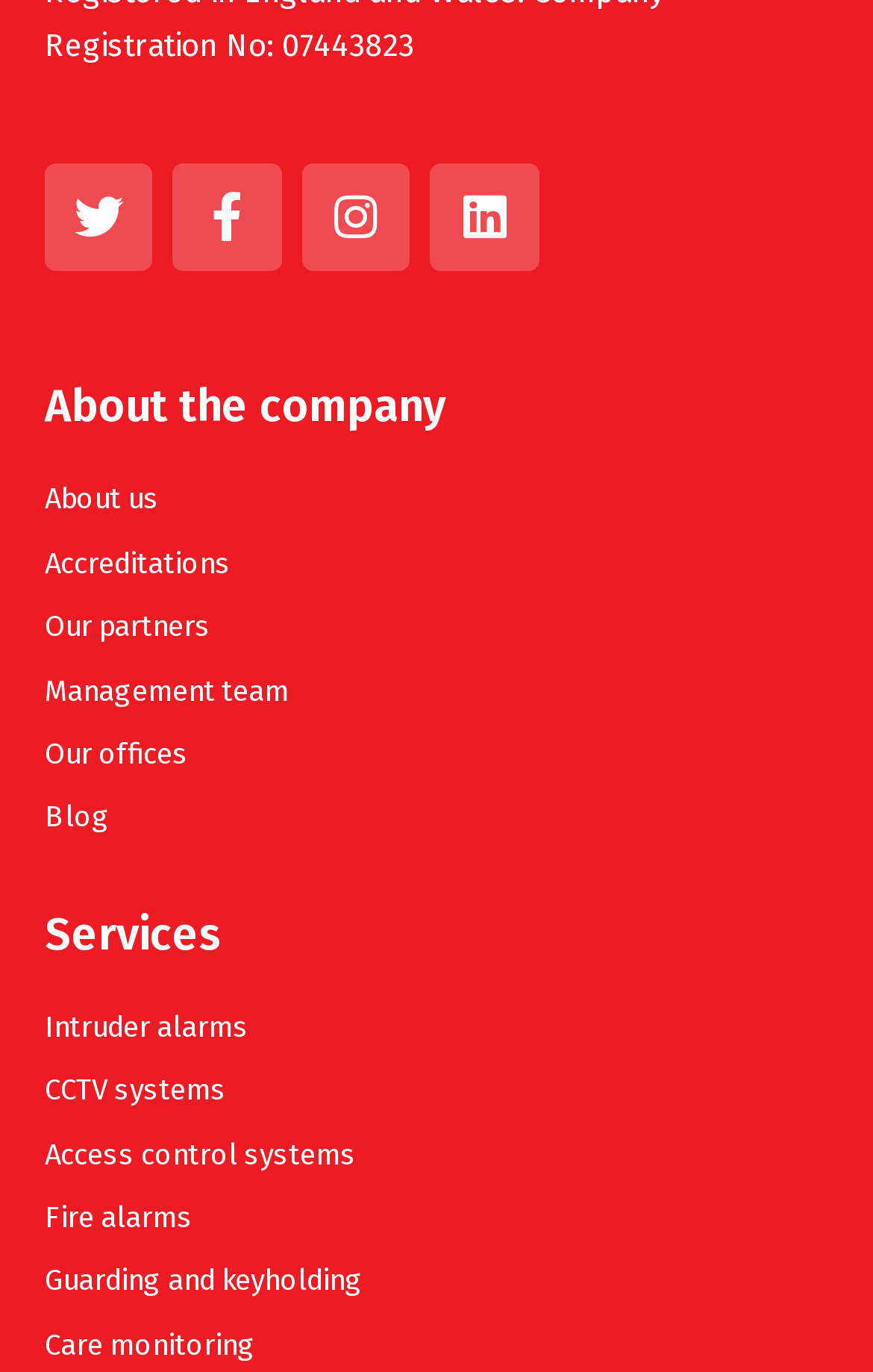Identify the bounding box coordinates of the element that should be clicked to fulfill this task: "Access the writer directory". The coordinates should be provided as four float numbers between 0 and 1, i.e., [left, top, right, bottom].

None